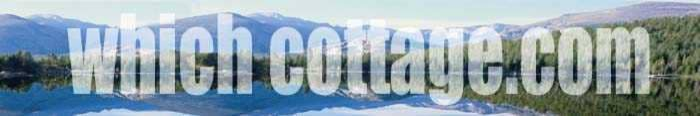Refer to the screenshot and answer the following question in detail:
What region is suggested by the imagery?

The background image features a picturesque view of mountains reflected in water, which is reminiscent of the scenic landscapes found in regions like Dumfries and Galloway. The overall aesthetic appeal of the design and the focus on holiday cottages also suggest that the website is inviting visitors to explore options for relaxing getaways in beautiful regions like Dumfries and Galloway.